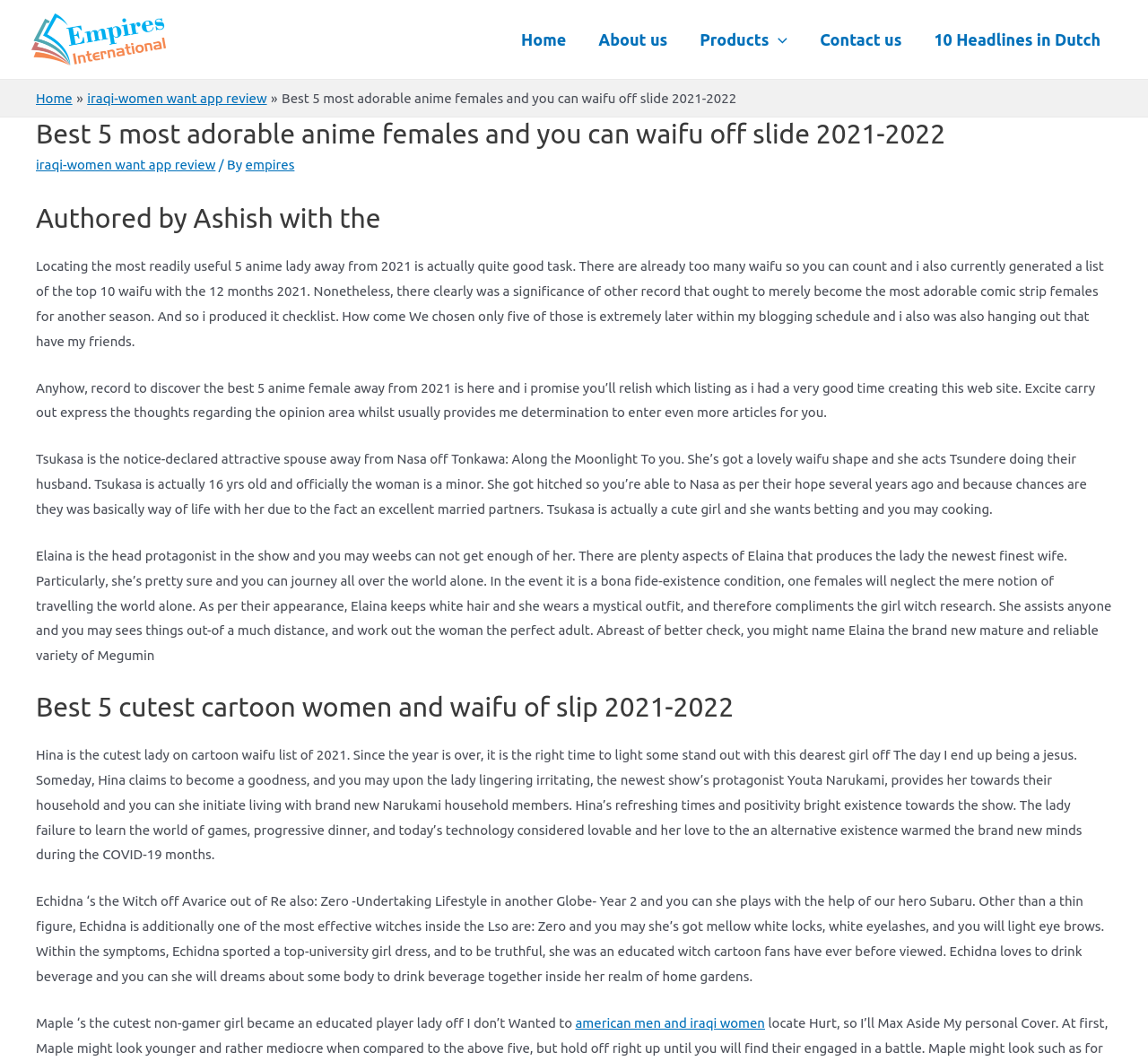Identify the coordinates of the bounding box for the element described below: "About us". Return the coordinates as four float numbers between 0 and 1: [left, top, right, bottom].

[0.507, 0.007, 0.595, 0.066]